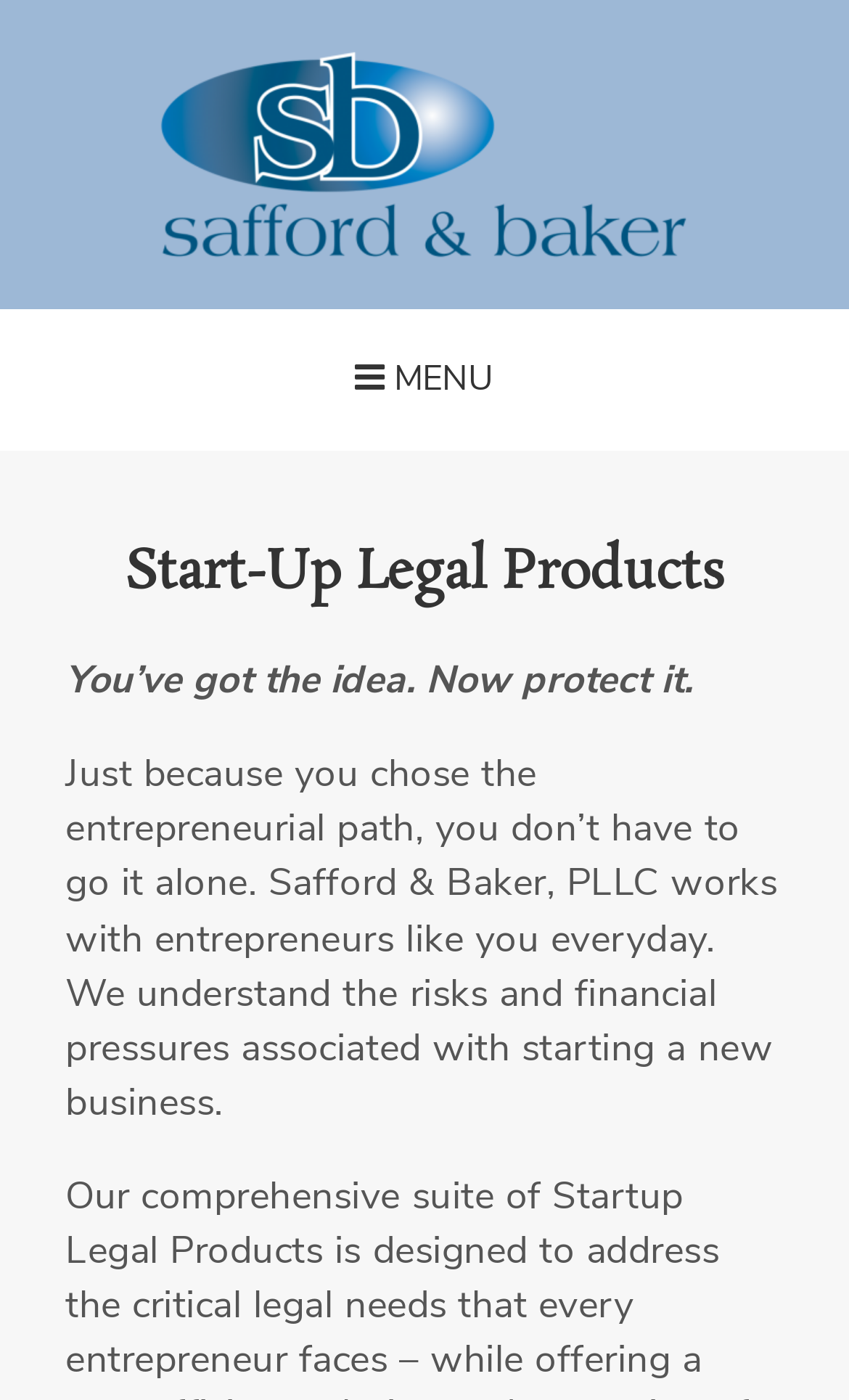What is the tone of the text in the paragraph?
Refer to the screenshot and deliver a thorough answer to the question presented.

The tone of the text can be determined by analyzing the language used in the paragraph. The text states 'You don’t have to go it alone' and 'We understand the risks and financial pressures associated with starting a new business', which suggests a supportive and empathetic tone.